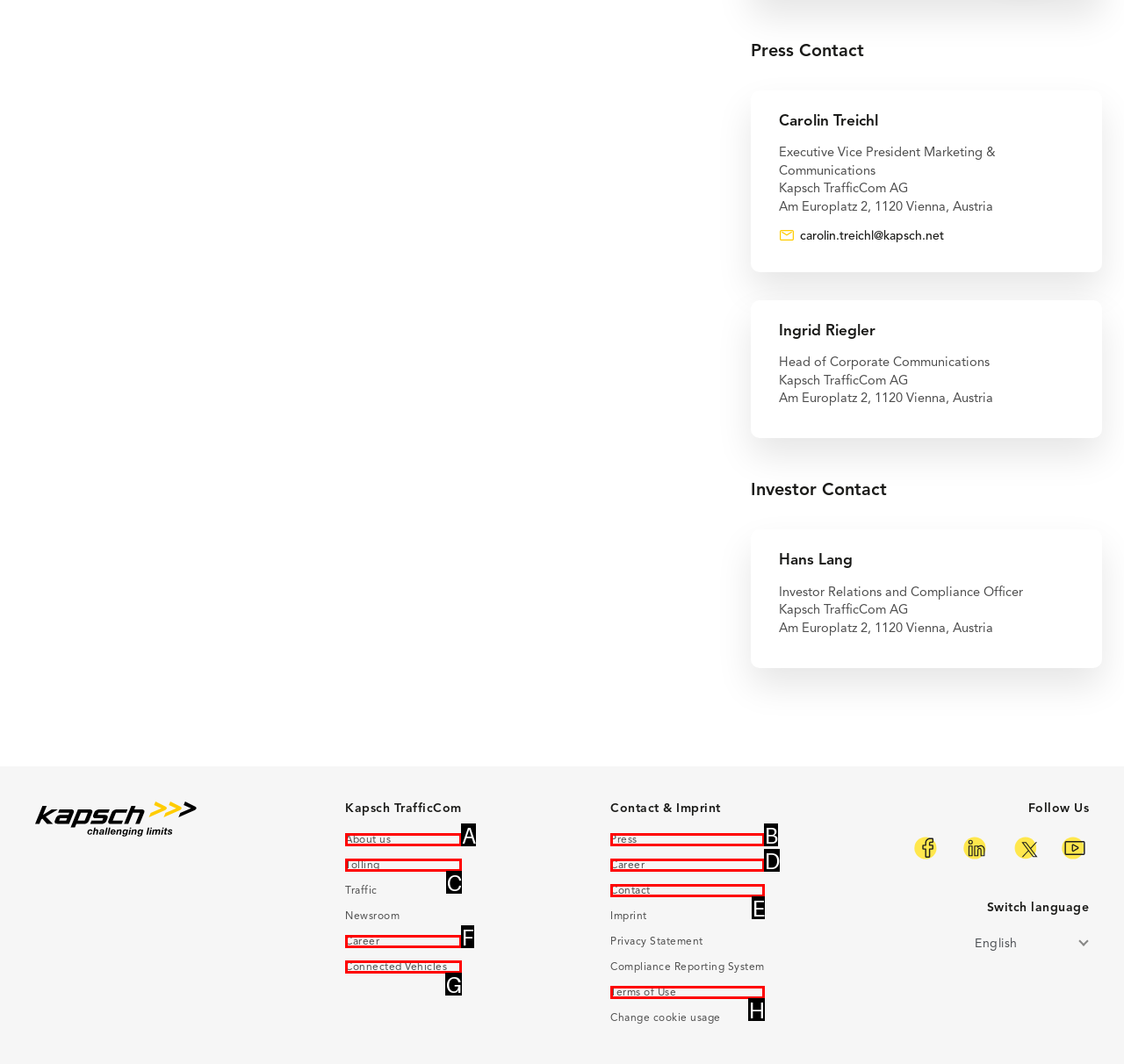Choose the option that best matches the description: About us
Indicate the letter of the matching option directly.

A